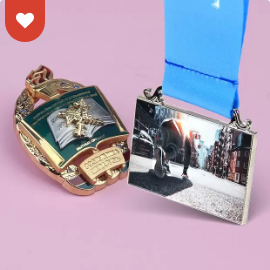Offer an in-depth caption that covers the entire scene depicted in the image.

The image showcases two striking medals against a soft pink background. On the left, a beautifully ornate medal features intricate designs and a central emblem, likely celebrating a significant achievement, possibly in sports or an award ceremony. To the right is a more modern medal, which has a photograph embedded within its frame, showing a runner striding confidently on a city street. This medal is adorned with a bright blue ribbon, adding a contemporary flair to its overall presentation. Together, these medals signify both tradition and modernity in recognition and celebration of athletic accomplishments.